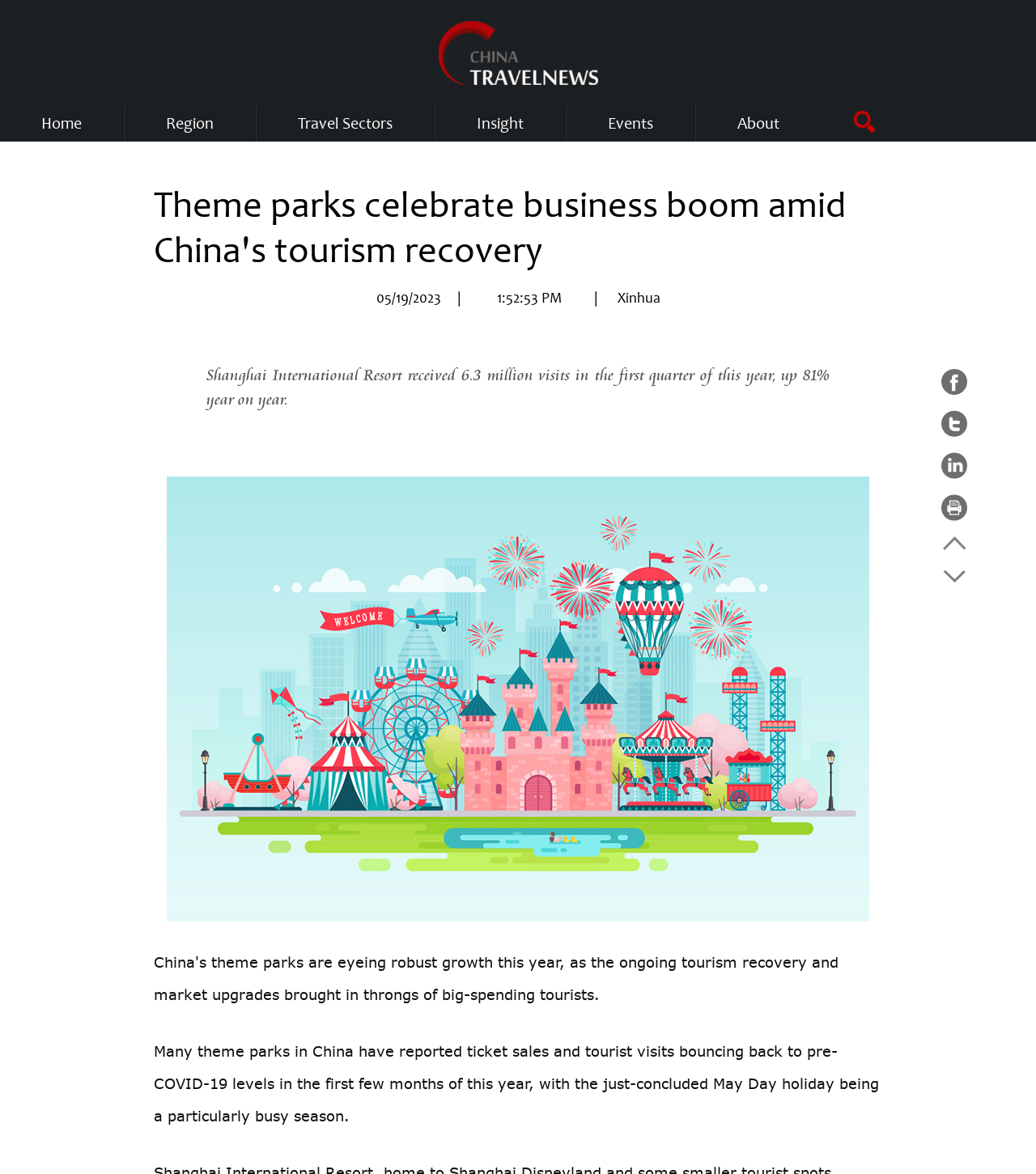What is the date of the article?
Please provide a single word or phrase in response based on the screenshot.

05/19/2023